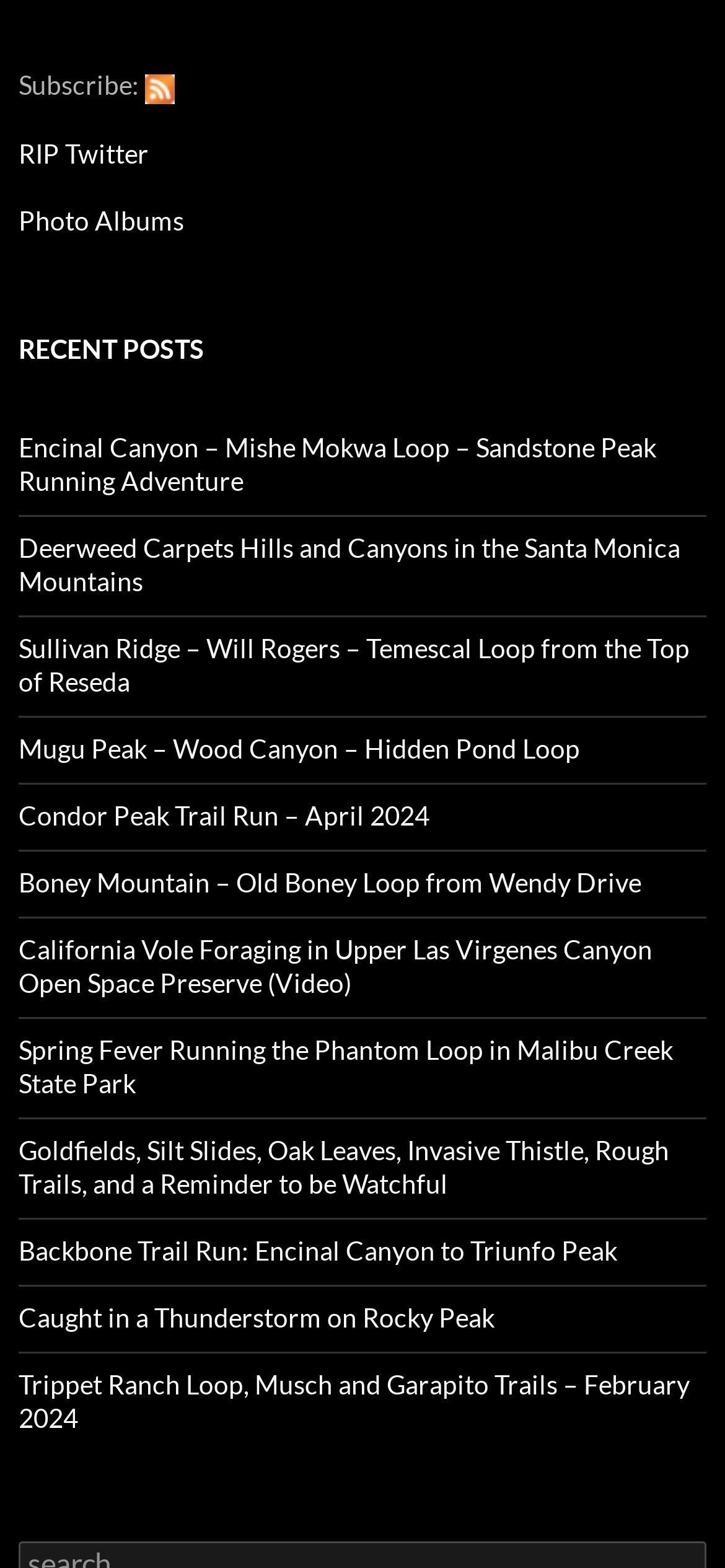What is the title of the second post?
Respond to the question with a single word or phrase according to the image.

Deerweed Carpets Hills and Canyons in the Santa Monica Mountains